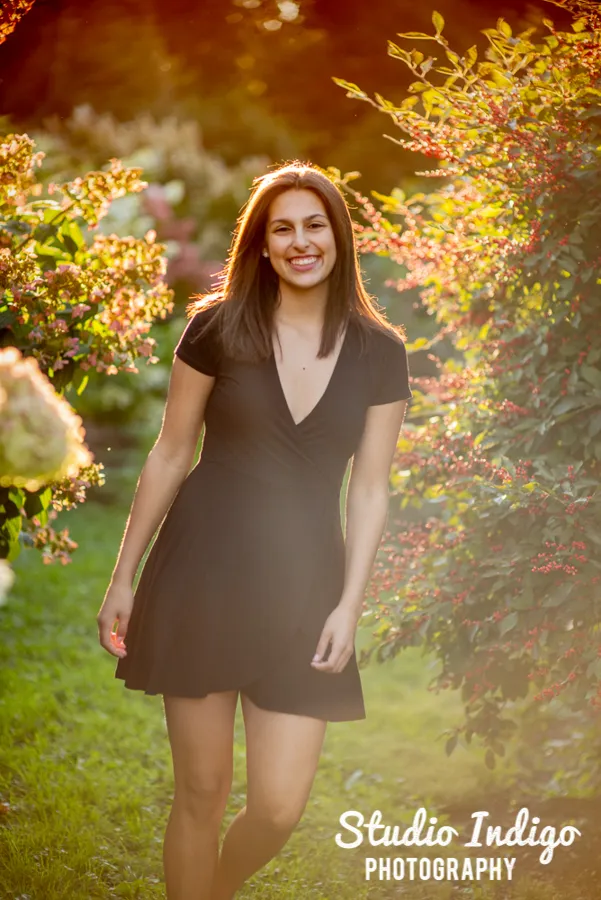Use a single word or phrase to answer the question: What is Ani wearing?

A black dress